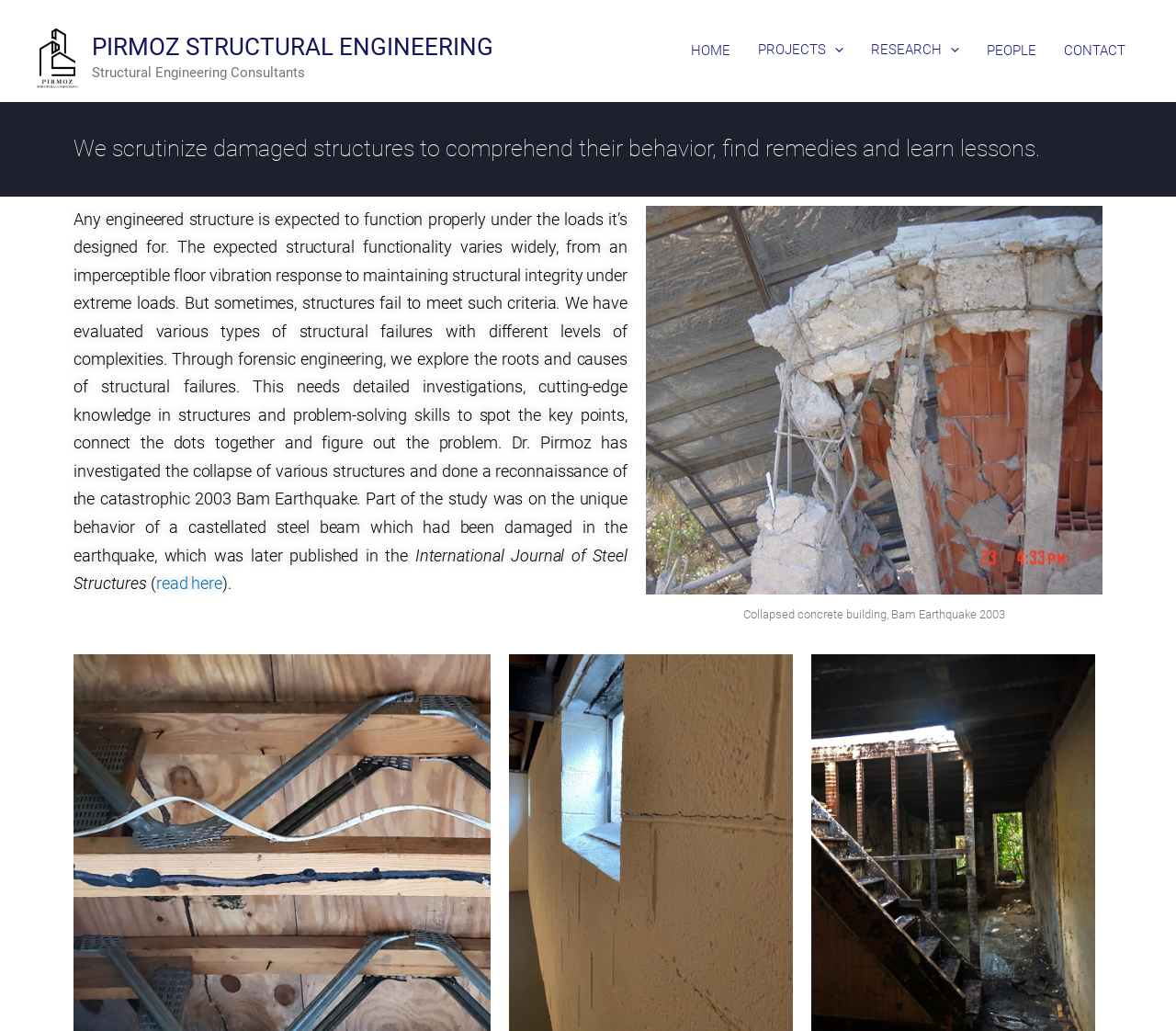Please identify the coordinates of the bounding box for the clickable region that will accomplish this instruction: "Go to the PROJECTS page".

[0.633, 0.045, 0.729, 0.075]